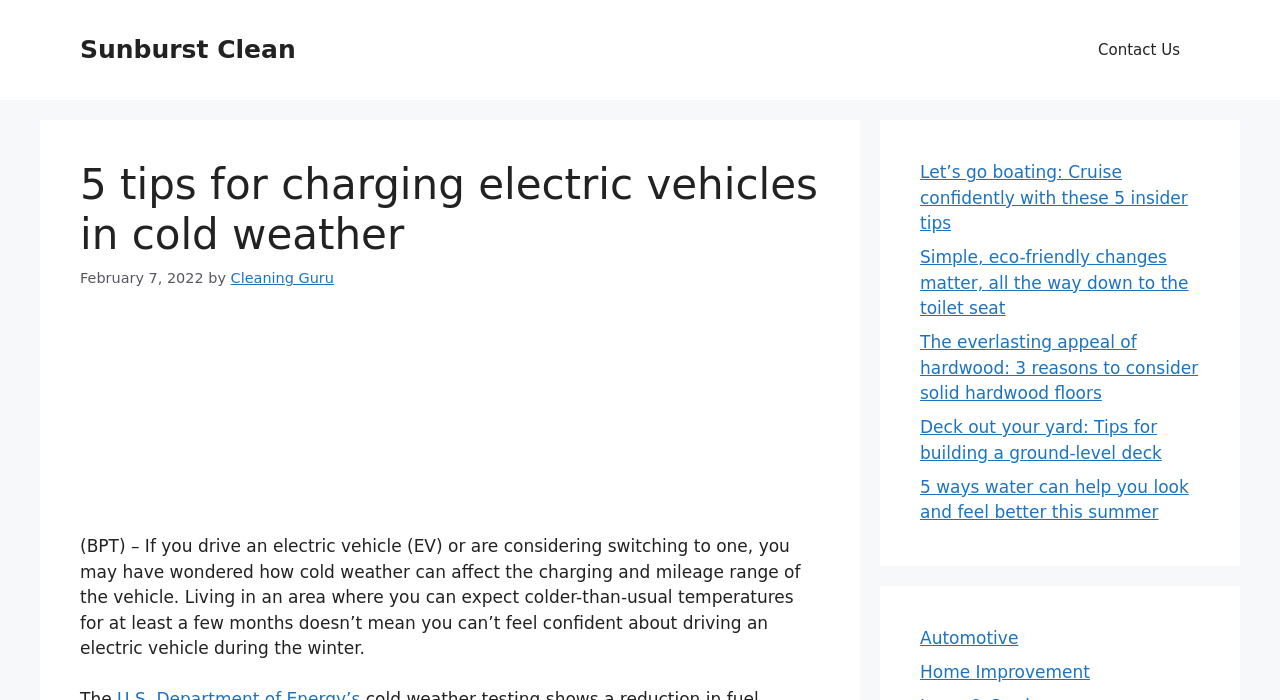Create a detailed description of the webpage's content and layout.

The webpage is about providing tips for charging electric vehicles in cold weather. At the top, there is a banner with a link to "Sunburst Clean" on the left side, and a navigation menu on the right side with a link to "Contact Us". Below the banner, there is a header section with a heading that reads "5 tips for charging electric vehicles in cold weather" and a time stamp "February 7, 2022" on the left side, followed by the author's name "Cleaning Guru" on the right side. 

Under the header section, there is an advertisement iframe. Following the advertisement, there is a paragraph of text that discusses how cold weather can affect the charging and mileage range of electric vehicles. 

On the right side of the webpage, there is a complementary section with six links to other articles, including "Let's go boating: Cruise confidently with these 5 insider tips", "Simple, eco-friendly changes matter, all the way down to the toilet seat", and others. These links are arranged vertically, with the first link at the top and the last link at the bottom.